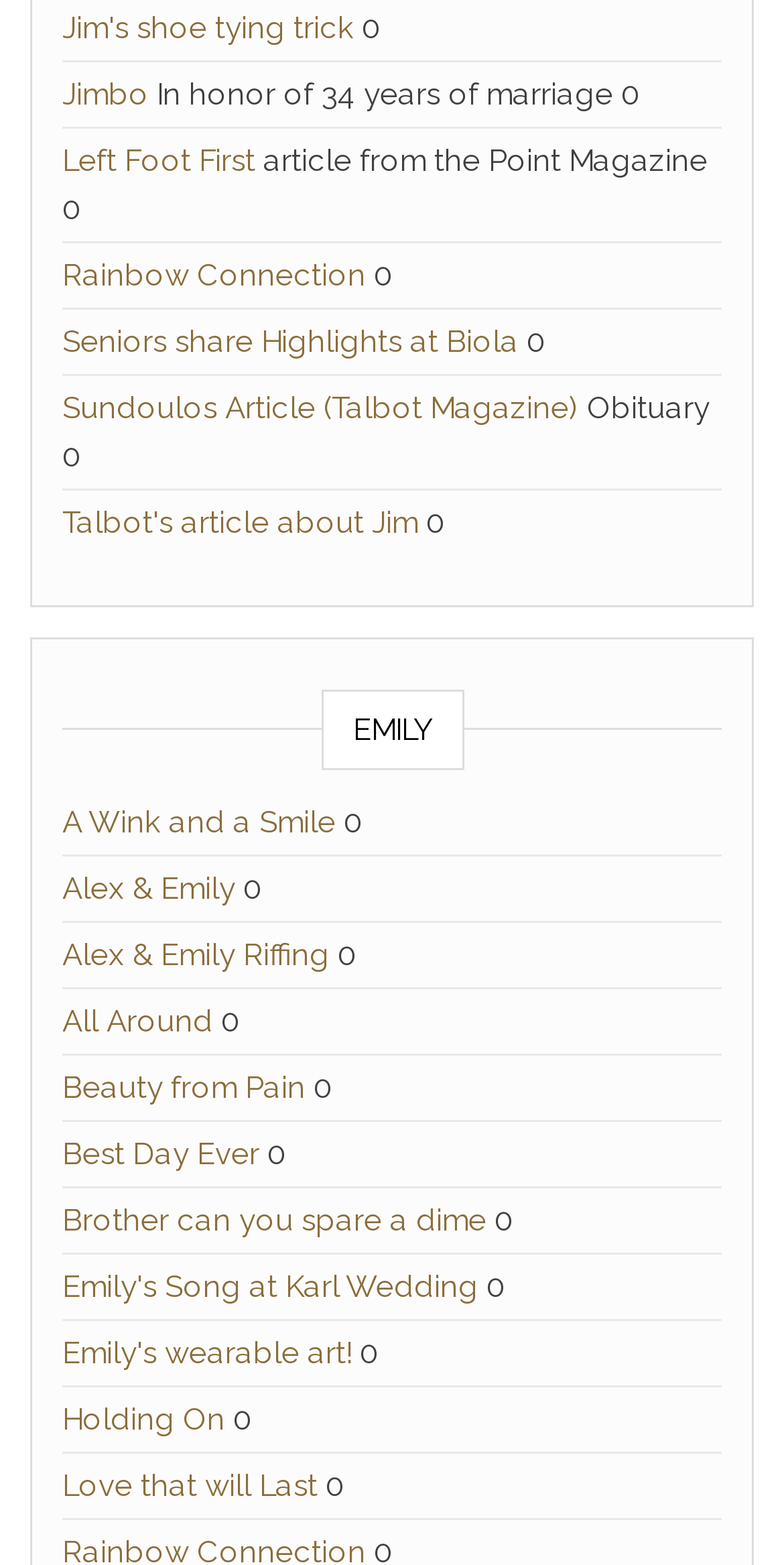Identify the bounding box coordinates of the clickable region required to complete the instruction: "Check out Emily's Song at Karl Wedding". The coordinates should be given as four float numbers within the range of 0 and 1, i.e., [left, top, right, bottom].

[0.079, 0.811, 0.61, 0.834]